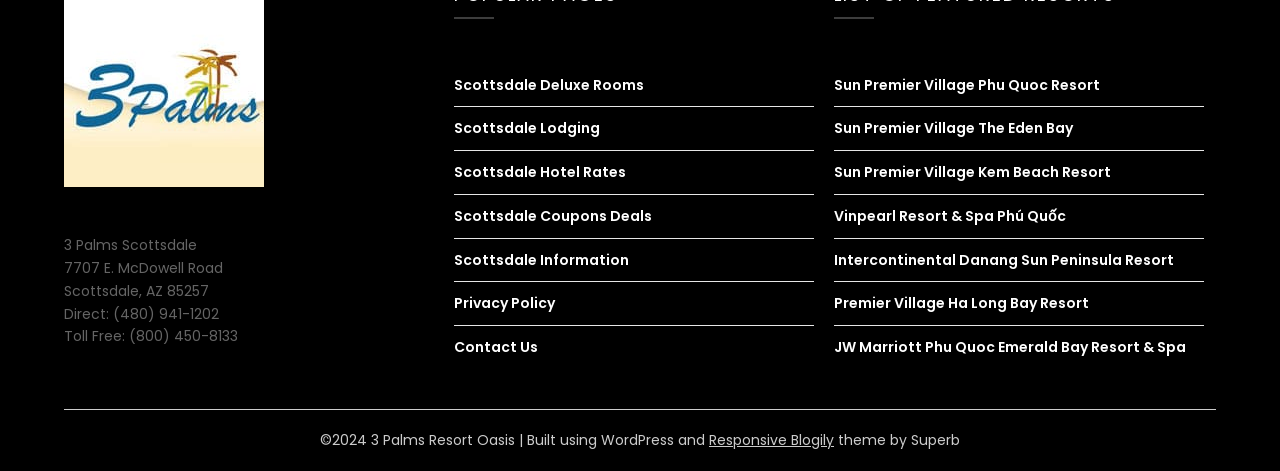Can you specify the bounding box coordinates for the region that should be clicked to fulfill this instruction: "Check Scottsdale Hotel Rates".

[0.355, 0.344, 0.489, 0.387]